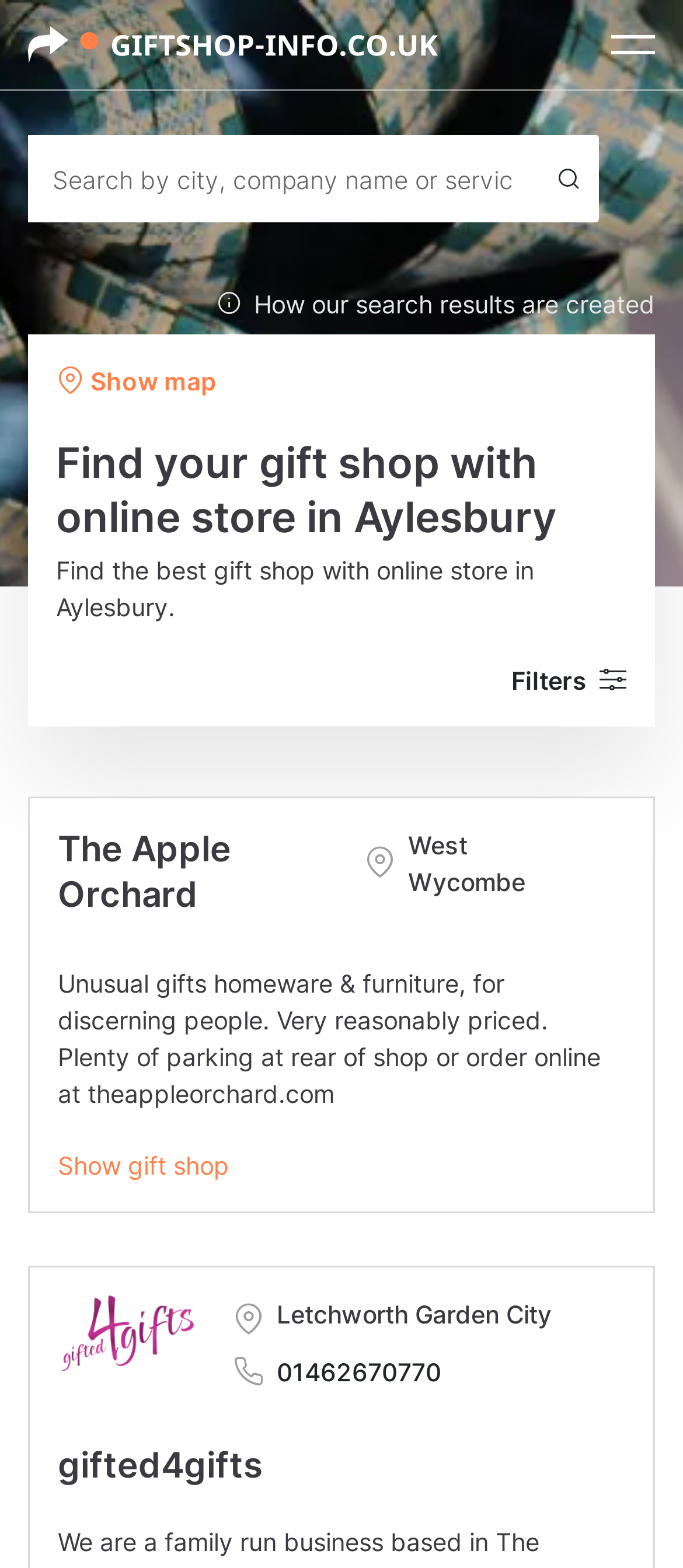Answer the following query concisely with a single word or phrase:
What is the purpose of the 'Show map' button?

Show map